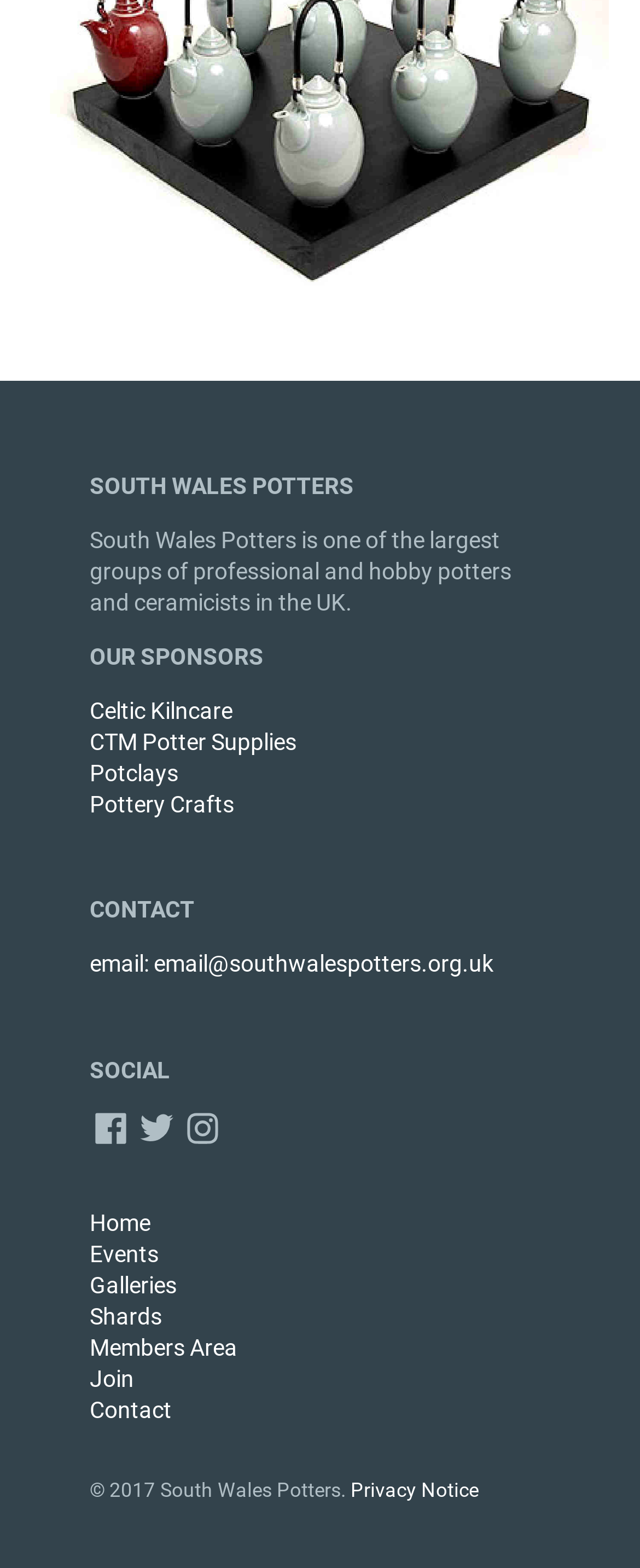Please specify the bounding box coordinates of the clickable region to carry out the following instruction: "send an email". The coordinates should be four float numbers between 0 and 1, in the format [left, top, right, bottom].

[0.24, 0.604, 0.771, 0.624]